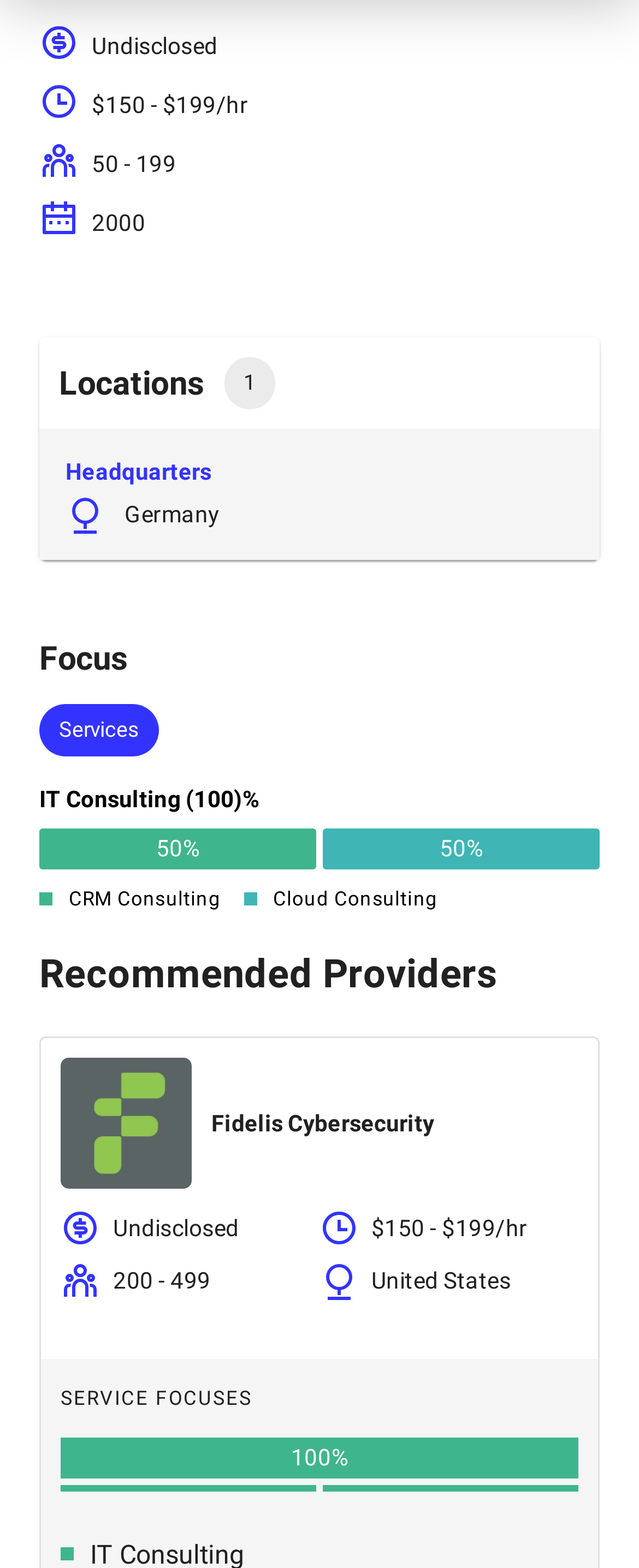With reference to the image, please provide a detailed answer to the following question: How many recommended providers are listed?

I found the answer by looking at the 'Recommended Providers' section, which is located below the 'Focus' section. The 'Recommended Providers' section has a heading and a list of providers, and I counted only one provider listed.